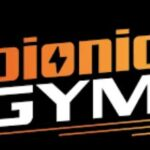Answer the question in one word or a short phrase:
What type of facility is Bionic Gym?

Fitness facility